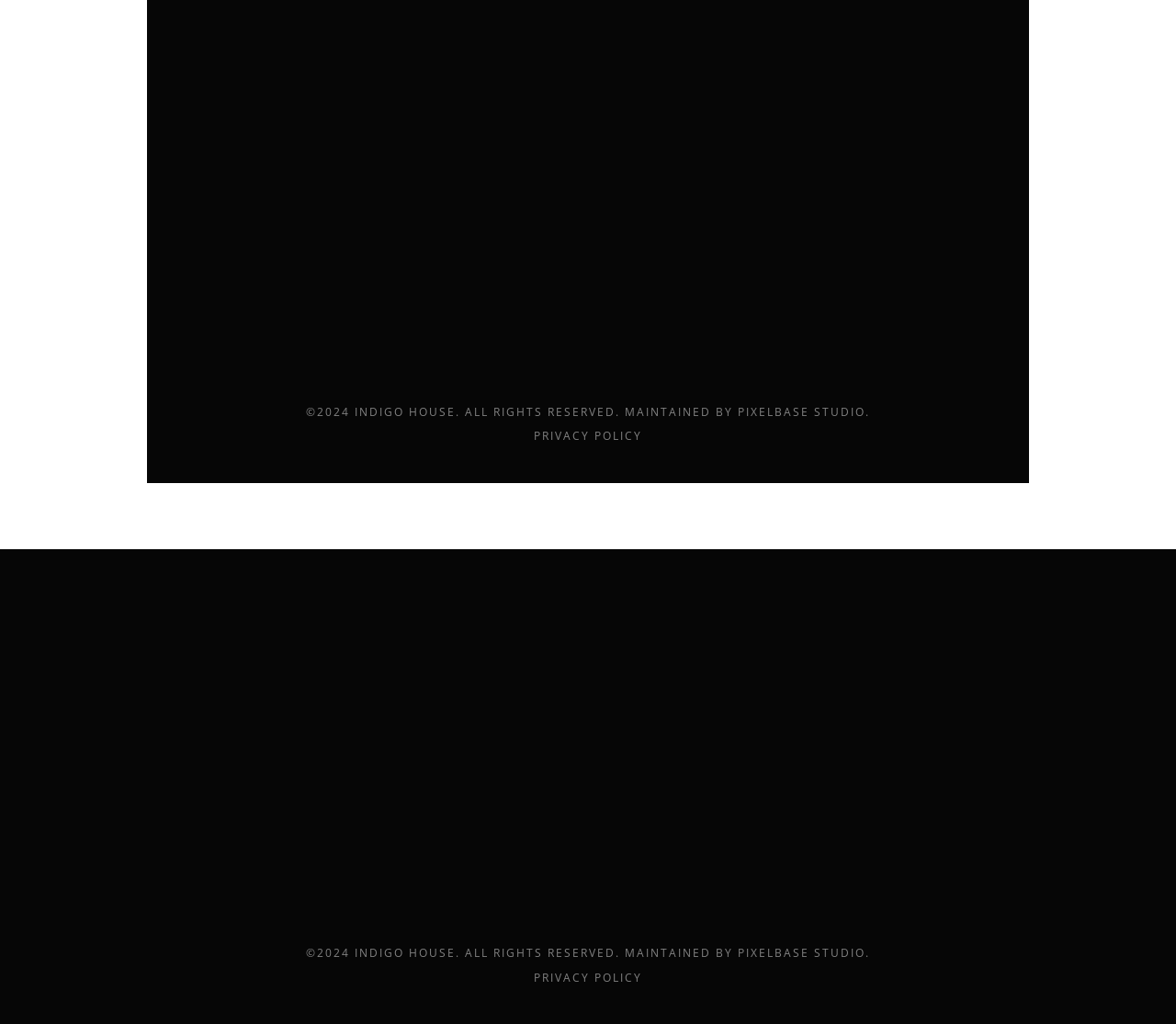What is the registration number of Indigo House Group in Scotland?
Can you offer a detailed and complete answer to this question?

The registration number of Indigo House Group in Scotland is SC 544395, as mentioned in the contact information section of the webpage.